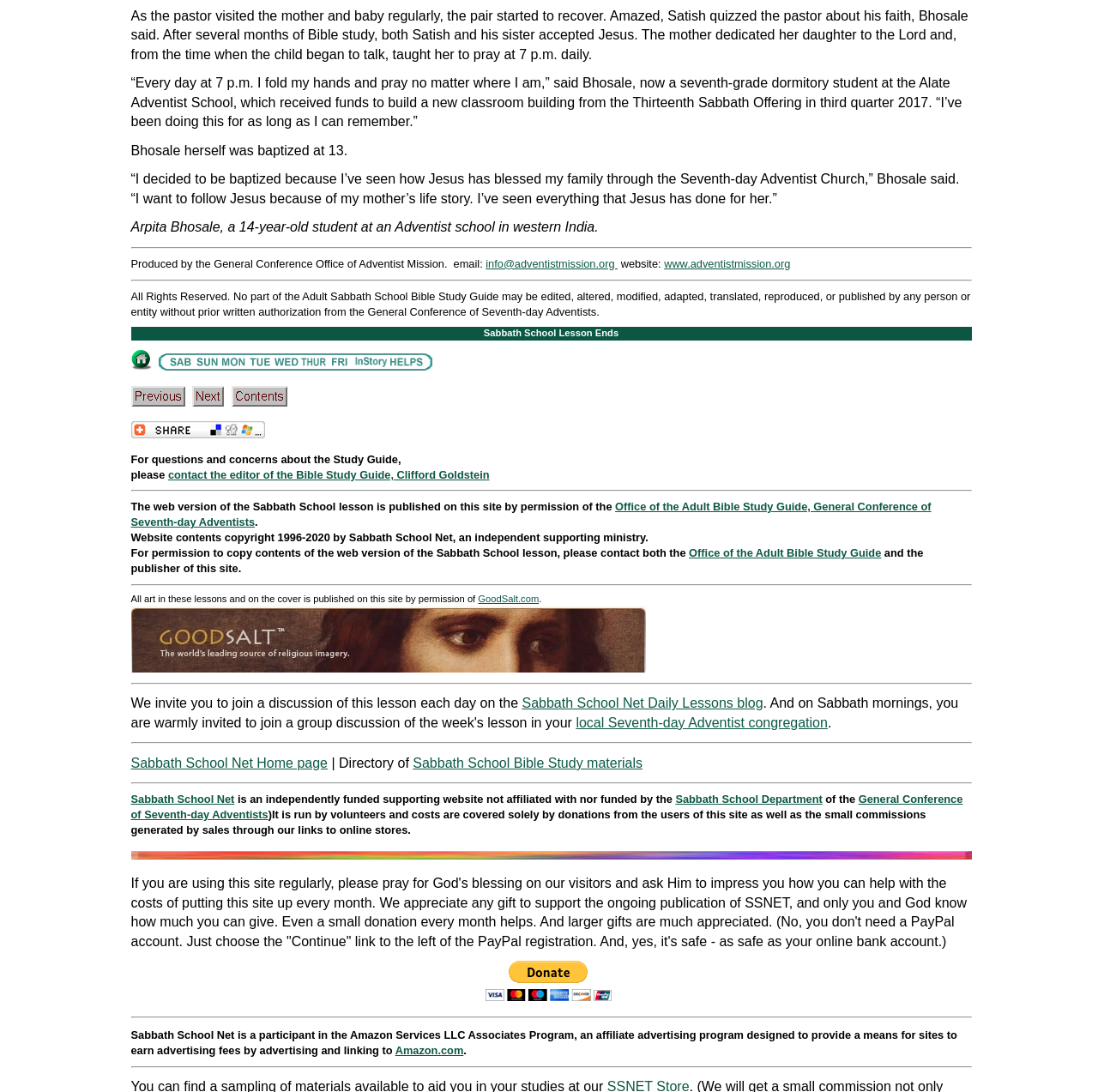What is the name of the organization that publishes the Sabbath School Lesson?
Based on the image, answer the question with a single word or brief phrase.

General Conference of Seventh-day Adventists